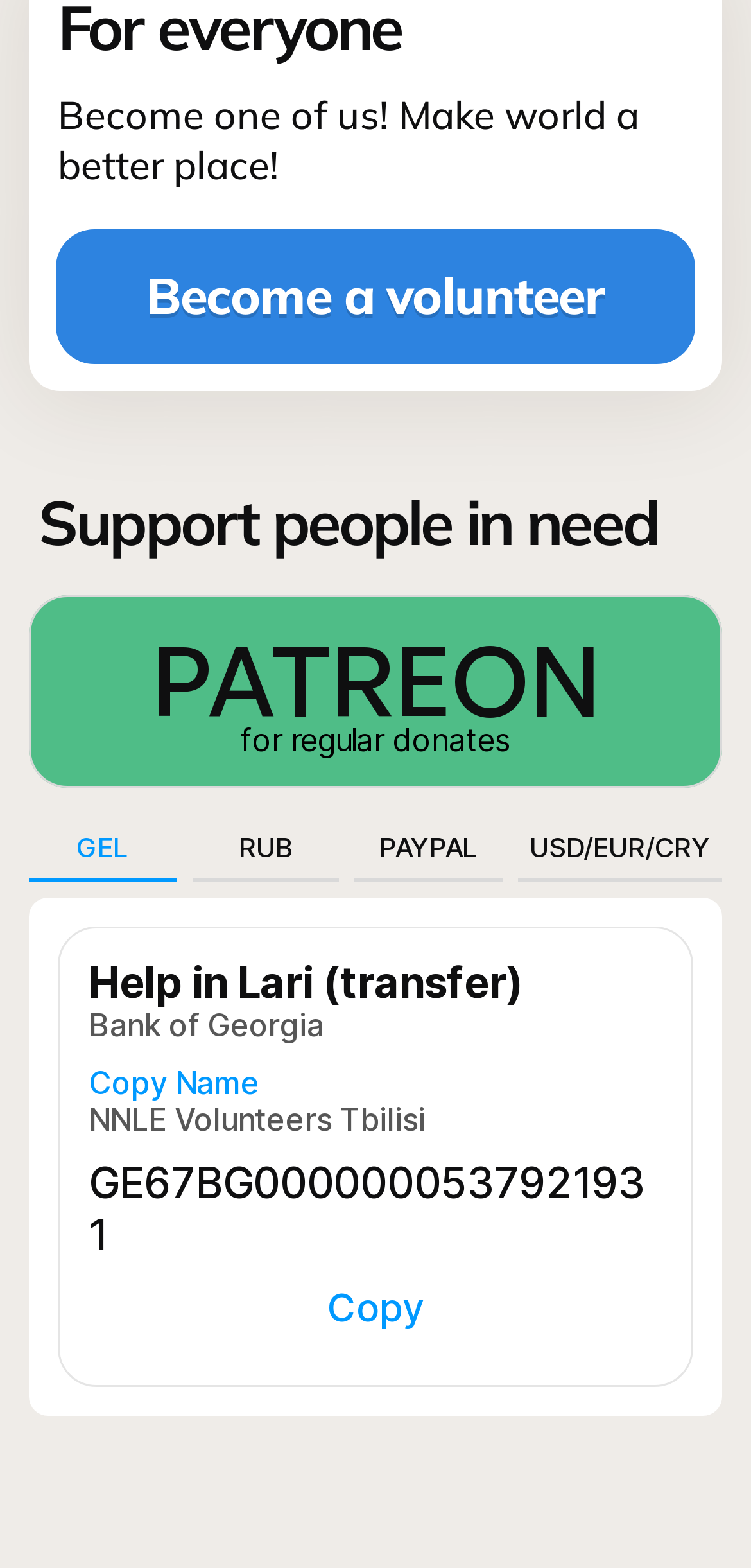Locate the bounding box coordinates of the clickable area needed to fulfill the instruction: "Select GEL as currency".

[0.038, 0.529, 0.235, 0.562]